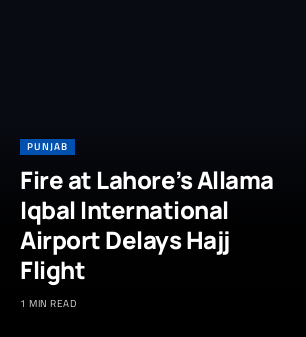Give a one-word or short phrase answer to this question: 
What is the impact of the fire on Hajj flights?

Delays